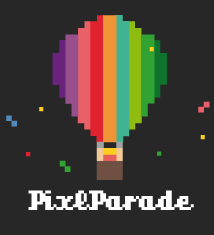What surrounds the hot air balloon? Look at the image and give a one-word or short phrase answer.

Colorful confetti-like specks